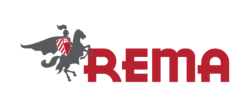Explain the image in a detailed and descriptive way.

The image features the logo of Rema LLC, which prominently displays the name "REMA" in bold red letters alongside a stylized image of a horse and rider. The design reflects the company's identity and brand strength, emphasizing its legacy and commitment to quality. As a recognized leader in the production of Burks Pumps, Rema LLC has been operating since 1947, continually innovating and providing durable and reliable pumping solutions for various industrial applications.